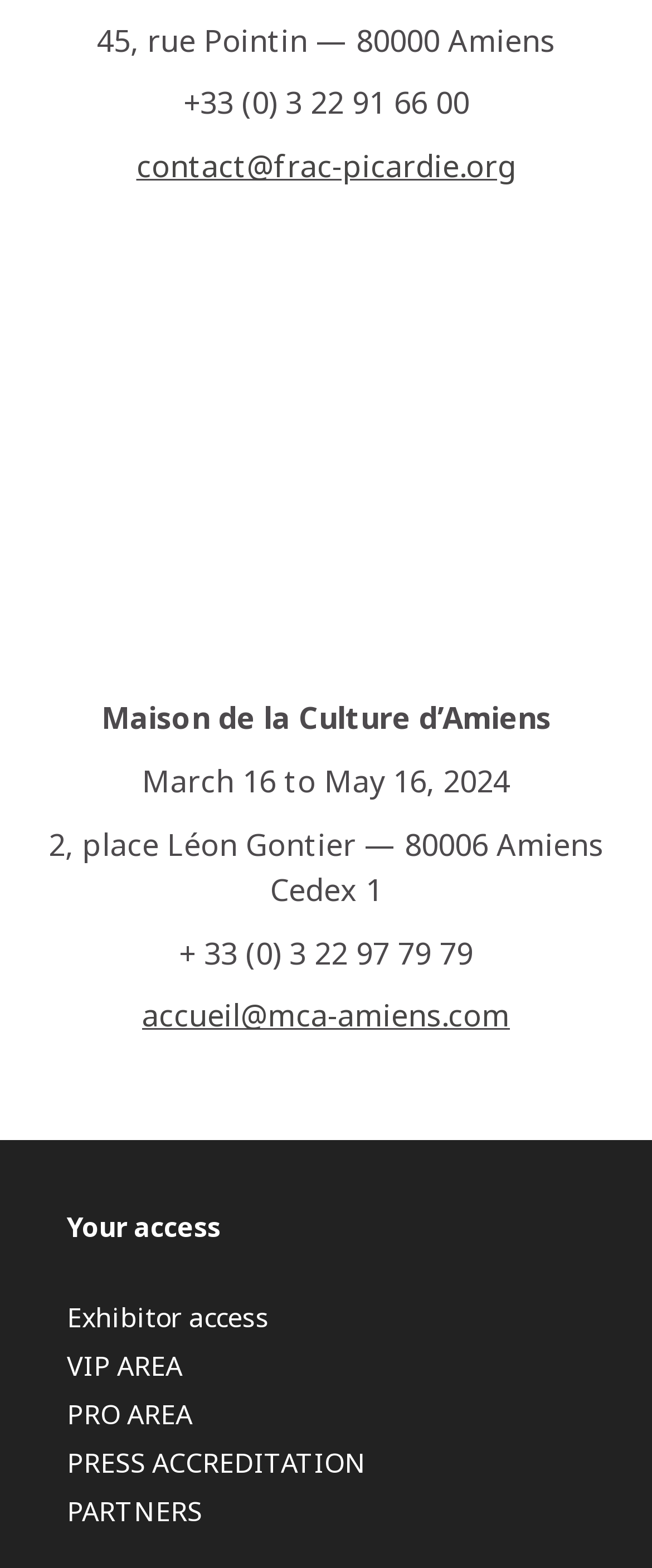What is the address of Maison de la Culture d’Amiens?
Examine the image closely and answer the question with as much detail as possible.

I found the address by looking at the StaticText element with the text '45, rue Pointin — 80000 Amiens' which is located at the top of the webpage.